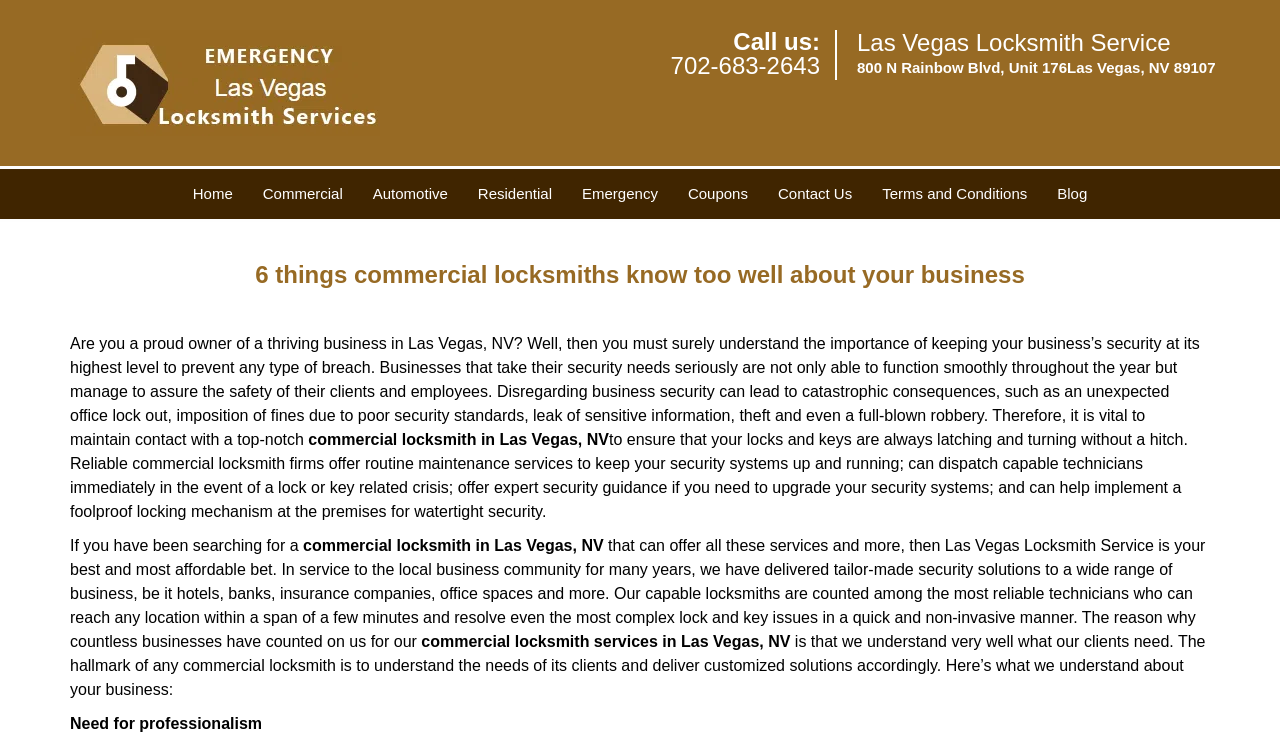Determine the bounding box coordinates of the section to be clicked to follow the instruction: "Click the 'Home' link". The coordinates should be given as four float numbers between 0 and 1, formatted as [left, top, right, bottom].

[0.139, 0.226, 0.194, 0.293]